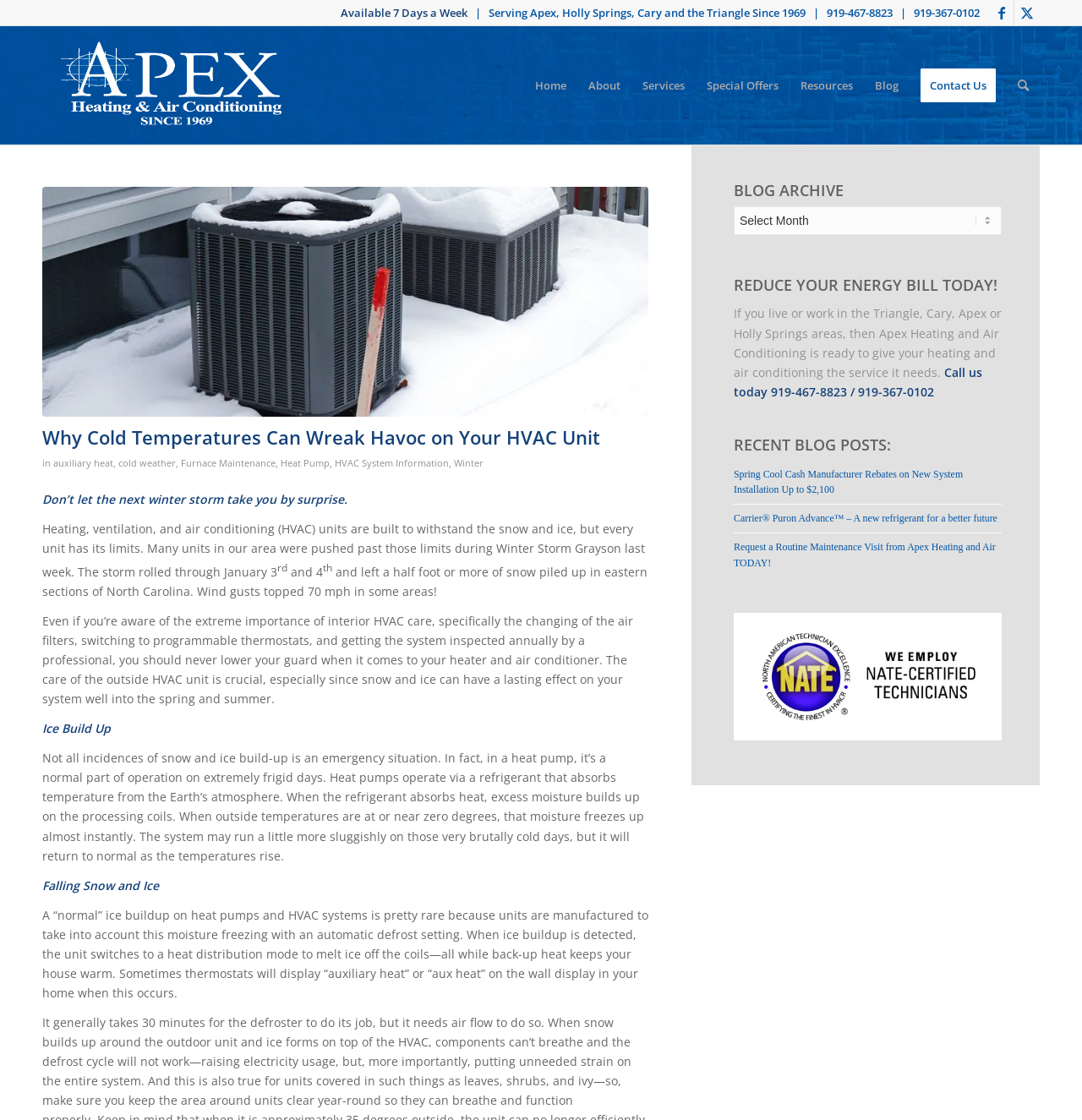Explain the webpage's design and content in an elaborate manner.

The webpage is about Apex Heating and Air Conditioning, a company that provides heating and air conditioning services to the Triangle, Cary, Apex, and Holly Springs areas. At the top of the page, there are links to the company's social media profiles, including Facebook and Twitter. Below that, there is a logo and a menu with links to various sections of the website, including Home, About, Services, Special Offers, Resources, Blog, and Contact Us.

The main content of the page is a blog post titled "Why Cold Temperatures Can Wreak Havoc on Your HVAC Unit." The post discusses the importance of maintaining one's heating, ventilation, and air conditioning (HVAC) unit, especially during extreme cold weather. It explains how snow and ice can affect the unit and provides tips on how to prevent damage.

The post is divided into sections, including "Ice Build Up" and "Falling Snow and Ice," which provide more detailed information on how to identify and address common issues with HVAC units during cold weather. There are also links to other related blog posts, such as "Spring Cool Cash Manufacturer Rebates on New System Installation Up to $2,100" and "Carrier Puron Advance – A new refrigerant for a better future."

On the right side of the page, there is a section titled "BLOG ARCHIVE" with a dropdown menu to select a specific month or category. Below that, there is a call-to-action section encouraging visitors to reduce their energy bill by contacting Apex Heating and Air Conditioning. The company's contact information, including phone numbers, is provided.

At the bottom of the page, there are links to recent blog posts, including "Request a Routine Maintenance Visit from Apex Heating and Air TODAY!" and an image of NATE-Certified Technicians of Apex Heating and Air Conditioning.